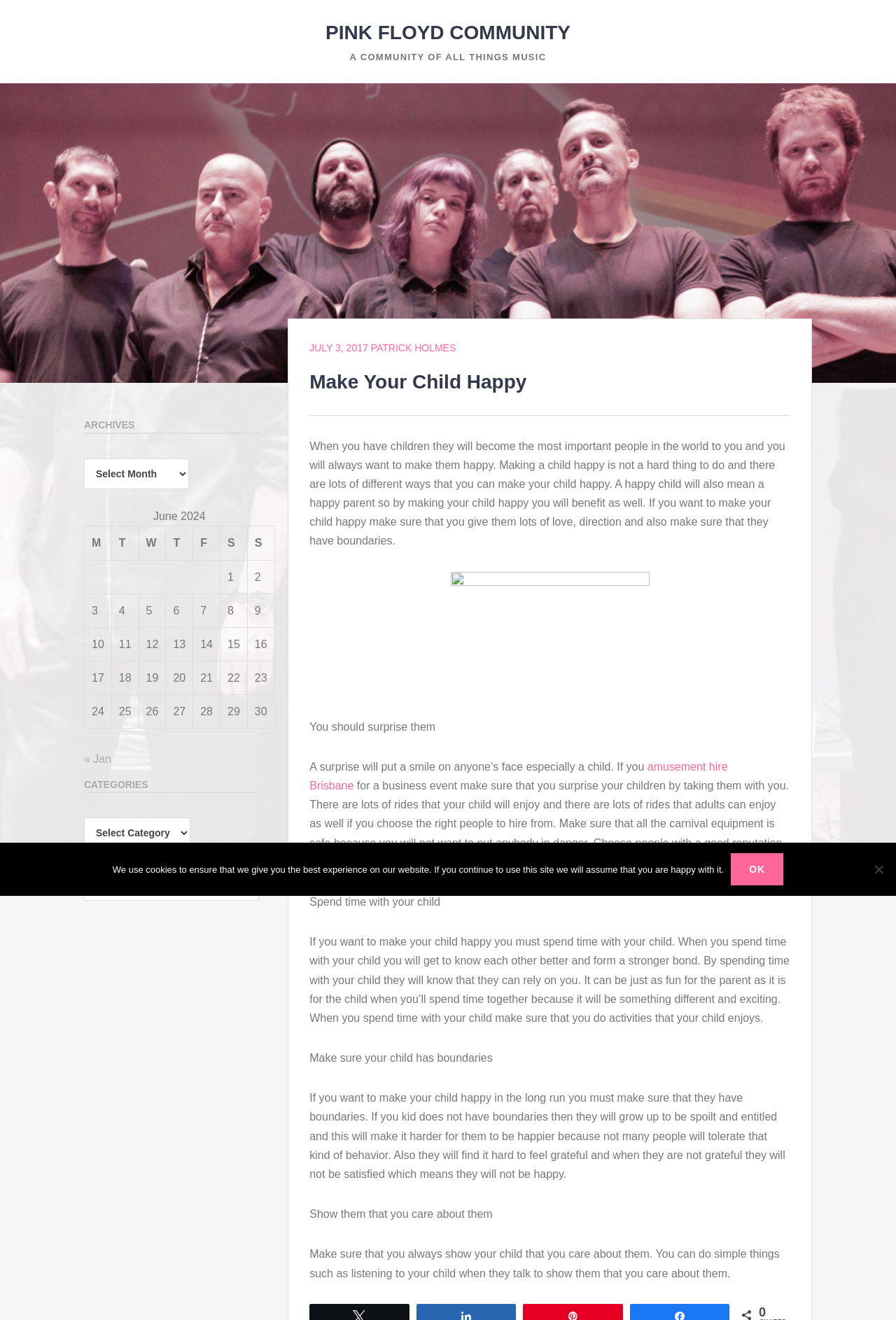Please identify the bounding box coordinates of the region to click in order to complete the given instruction: "Click on the 'amusement hire Brisbane' link". The coordinates should be four float numbers between 0 and 1, i.e., [left, top, right, bottom].

[0.345, 0.576, 0.812, 0.6]